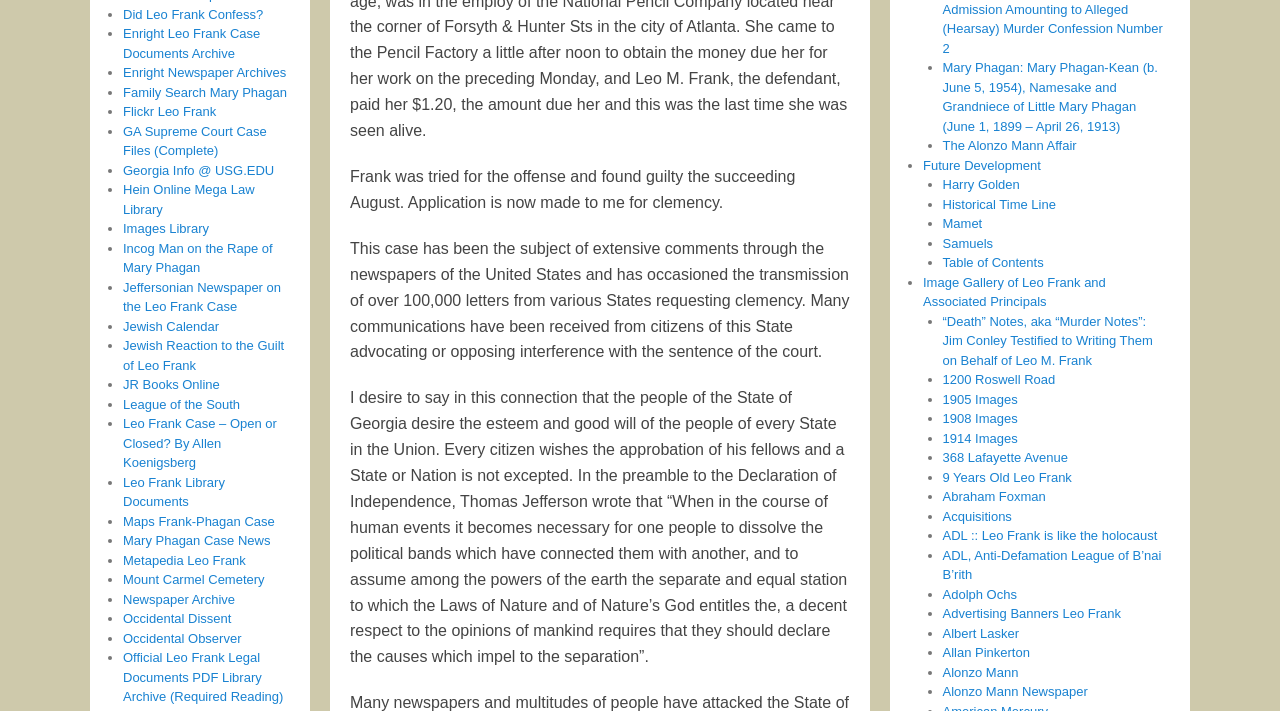Please find the bounding box coordinates (top-left x, top-left y, bottom-right x, bottom-right y) in the screenshot for the UI element described as follows: Hein Online Mega Law Library

[0.096, 0.256, 0.199, 0.305]